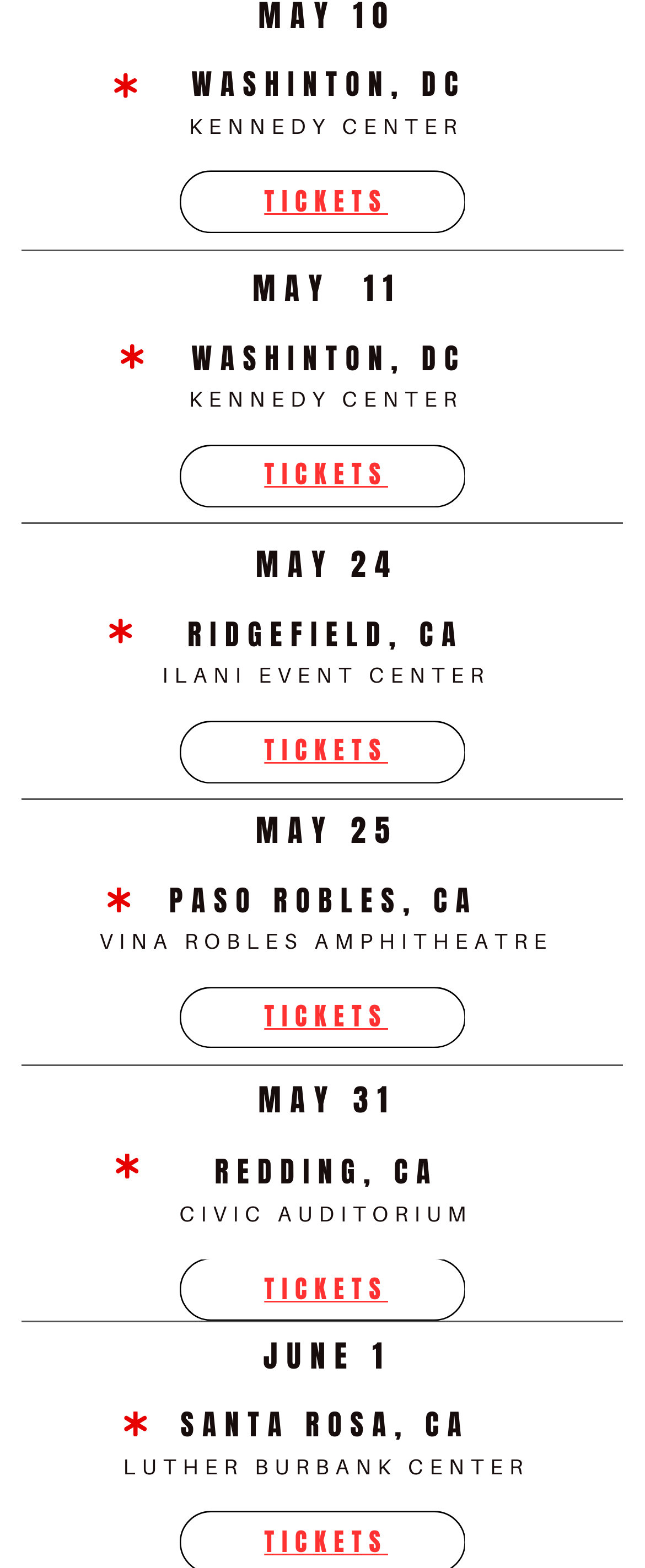What is the venue for the event on June 1?
Answer briefly with a single word or phrase based on the image.

LUTHER BURBANK CENTER